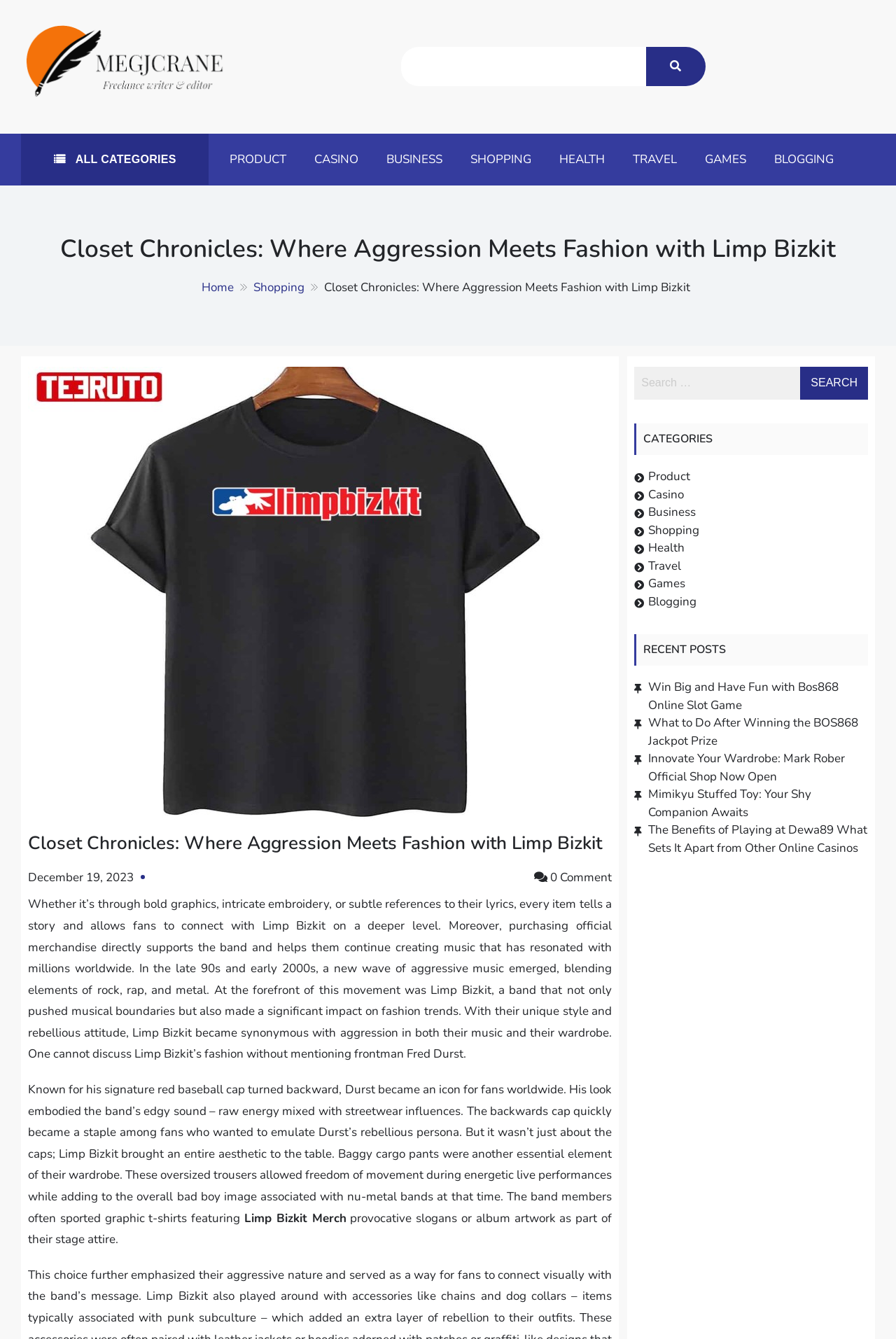Please identify the bounding box coordinates of where to click in order to follow the instruction: "Visit the 'Limp Bizkit Merch' page".

[0.273, 0.904, 0.386, 0.916]